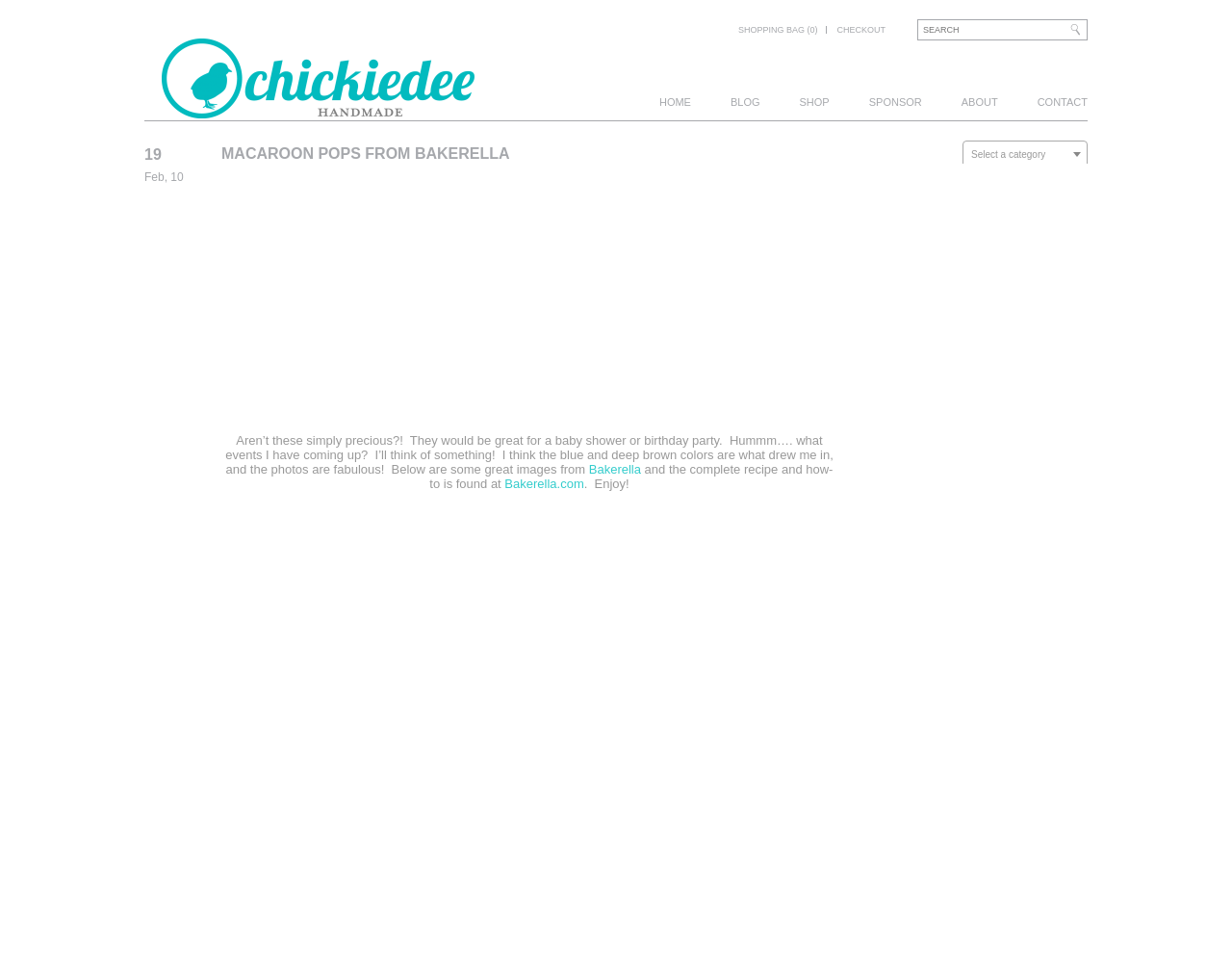Specify the bounding box coordinates of the region I need to click to perform the following instruction: "Go to checkout". The coordinates must be four float numbers in the range of 0 to 1, i.e., [left, top, right, bottom].

[0.671, 0.026, 0.727, 0.036]